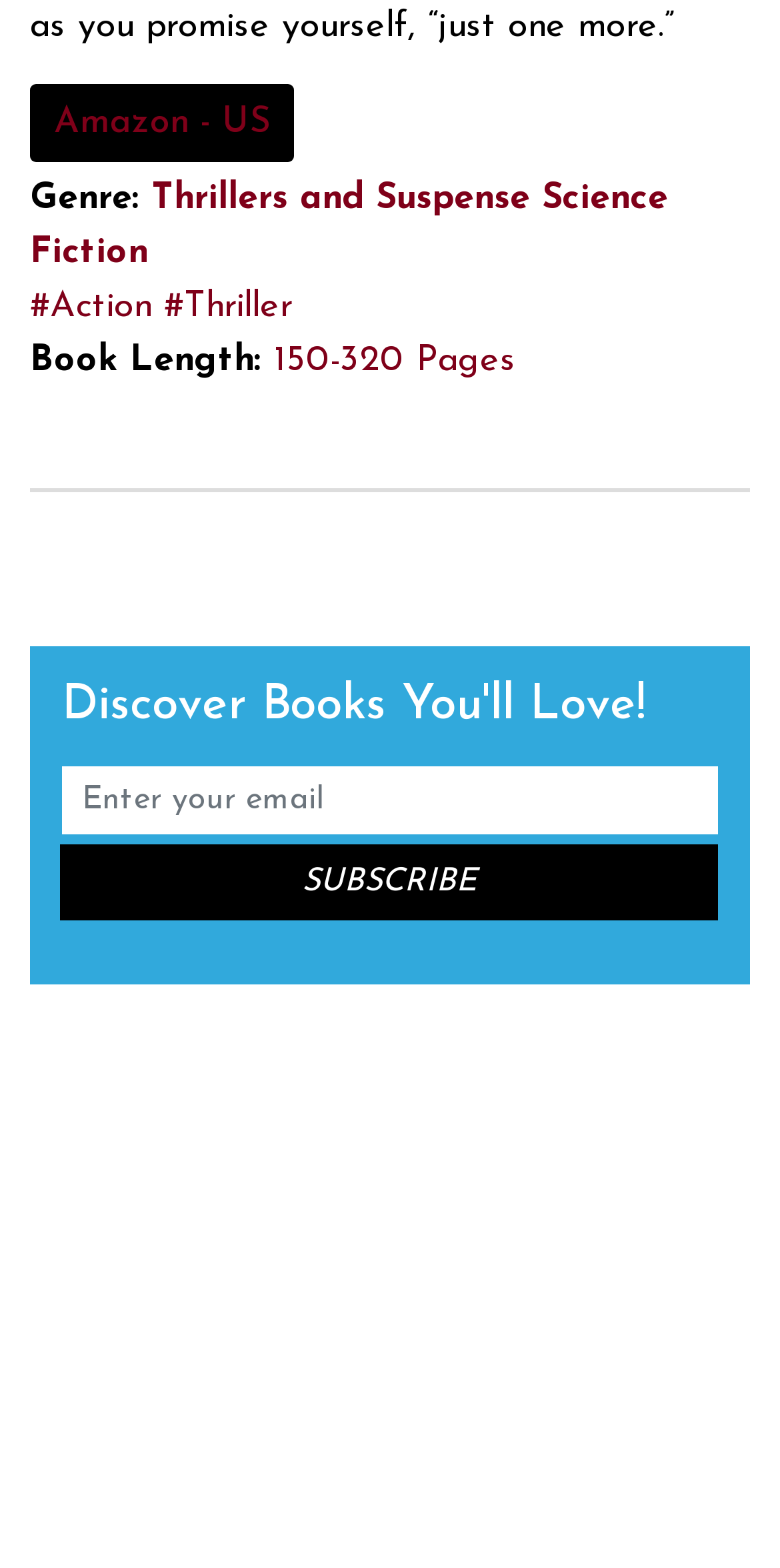What is the purpose of the textbox?
Look at the image and answer with only one word or phrase.

Enter your email